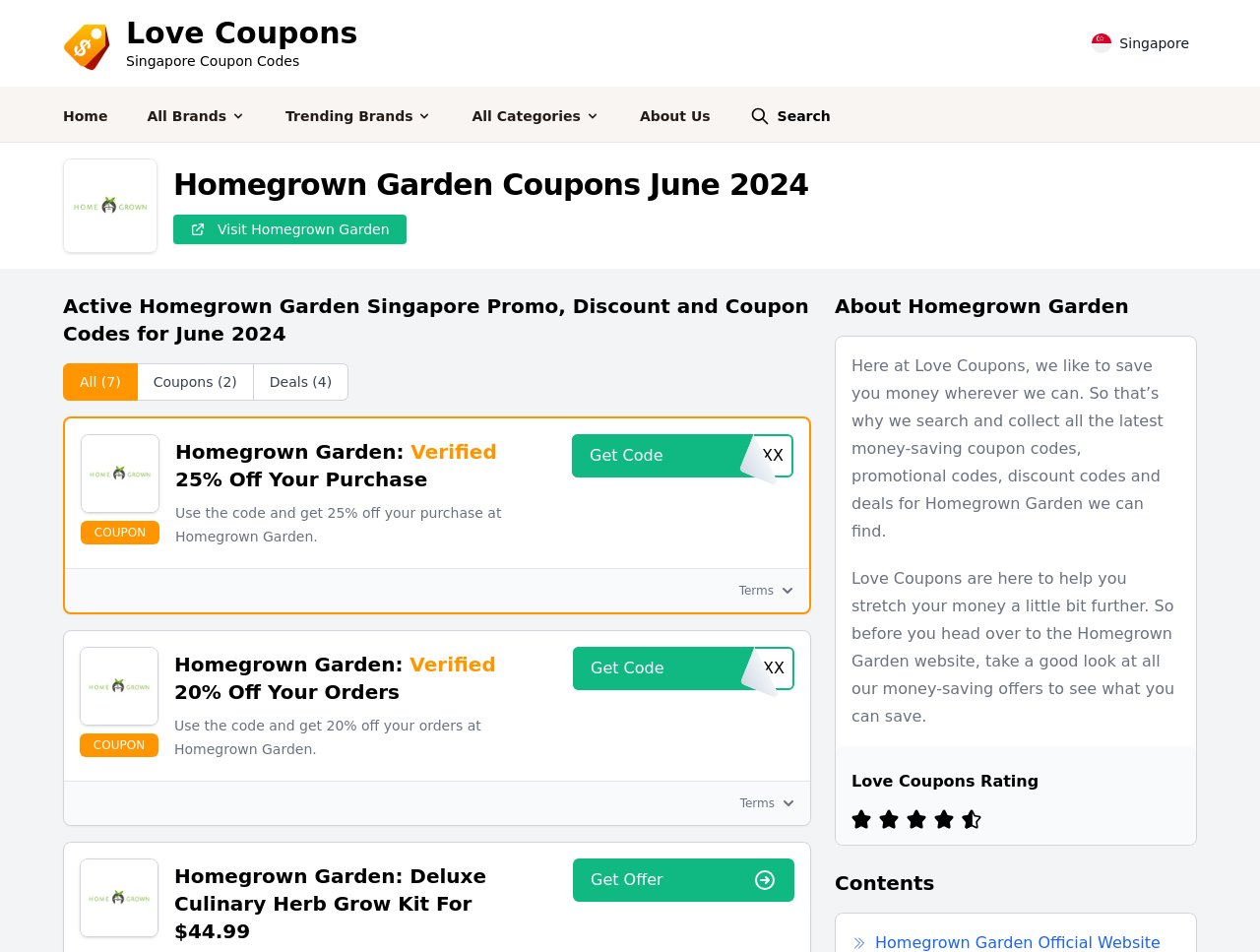How many promo codes are available?
Please provide a comprehensive answer to the question based on the webpage screenshot.

I found the StaticText element with the text 'All (7)' at coordinates [0.063, 0.393, 0.096, 0.41], which indicates that there are 7 promo codes available.